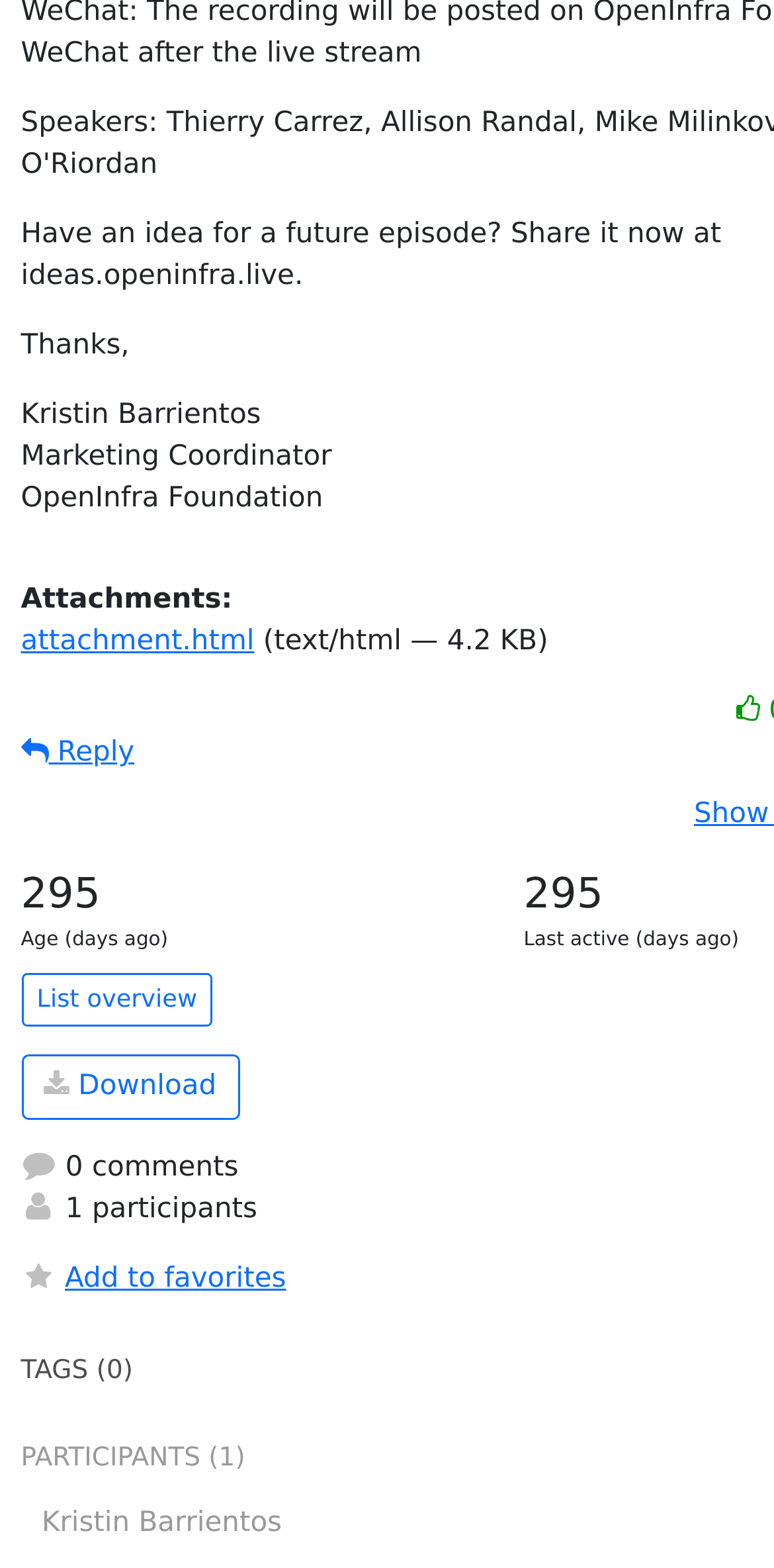Given the description List overview, predict the bounding box coordinates of the UI element. Ensure the coordinates are in the format (top-left x, top-left y, bottom-right x, bottom-right y) and all values are between 0 and 1.

[0.027, 0.62, 0.275, 0.655]